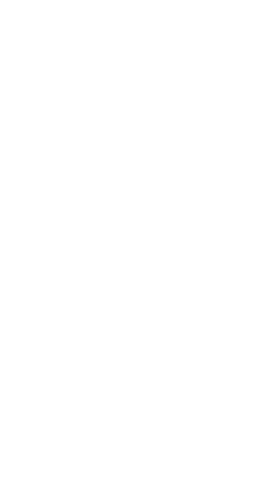What type of aesthetic does the pendant embody?
Craft a detailed and extensive response to the question.

The caption describes the pendant as having a 'lightweight, sustainable aesthetic', indicating that the designer has prioritized creating a piece that is not only visually appealing but also environmentally conscious.